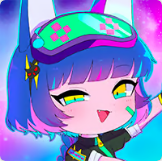Give a one-word or short phrase answer to this question: 
What is the theme of the background?

Galaxy-themed